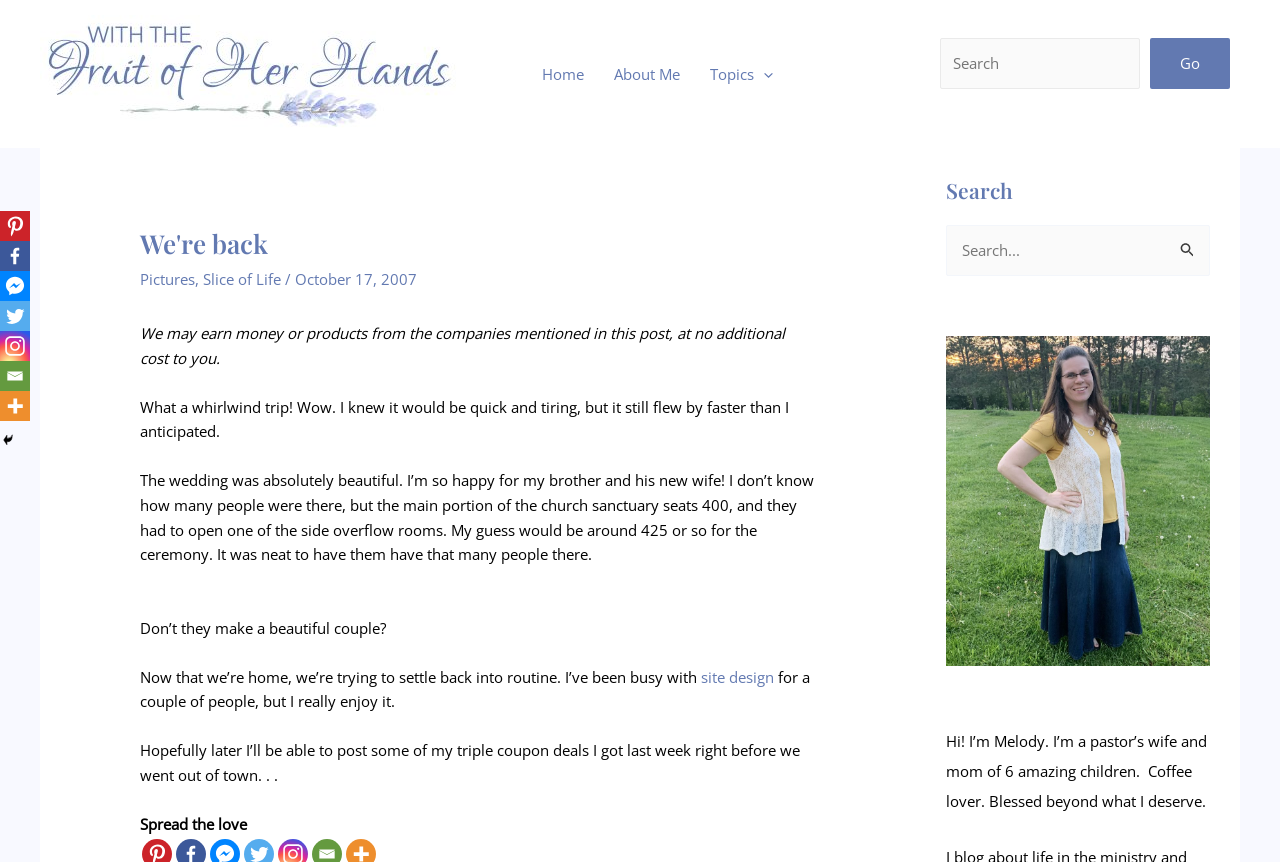Identify the bounding box coordinates of the part that should be clicked to carry out this instruction: "Share on Pinterest".

[0.0, 0.245, 0.023, 0.28]